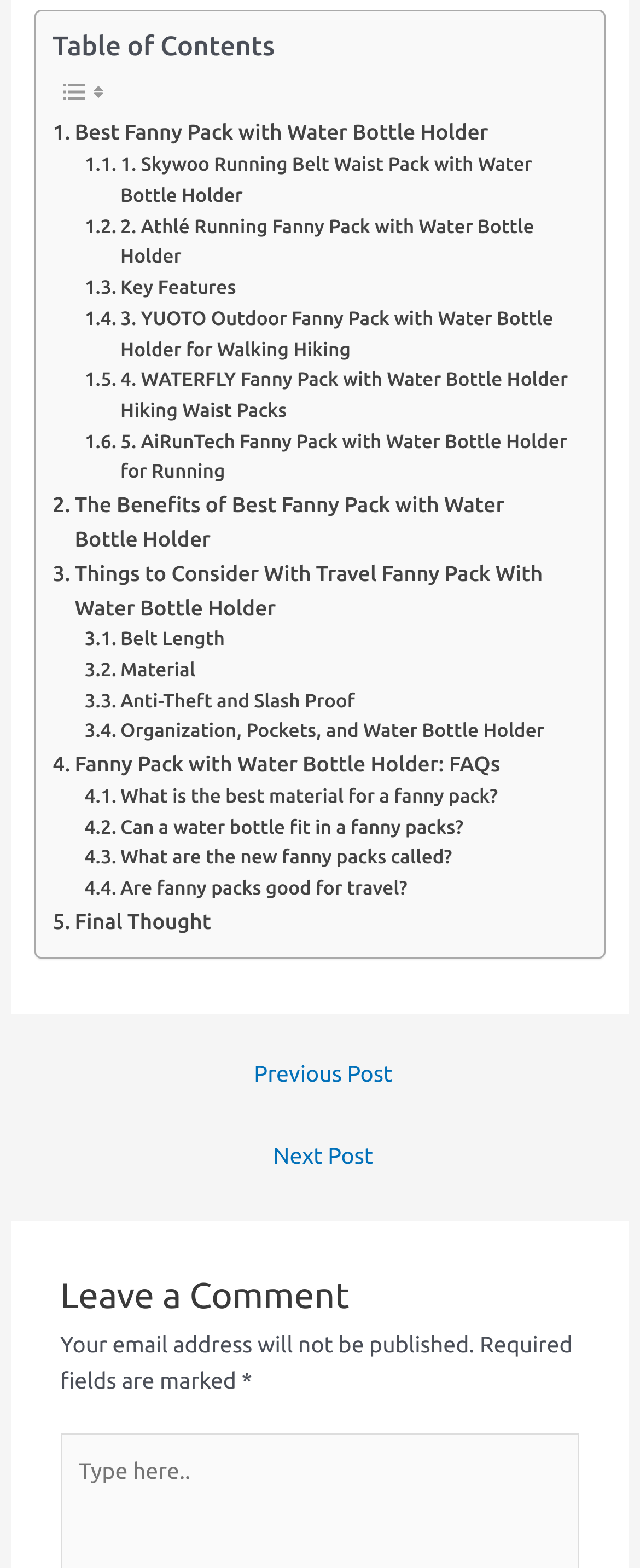Provide your answer to the question using just one word or phrase: How many navigation links are at the bottom of the webpage?

2